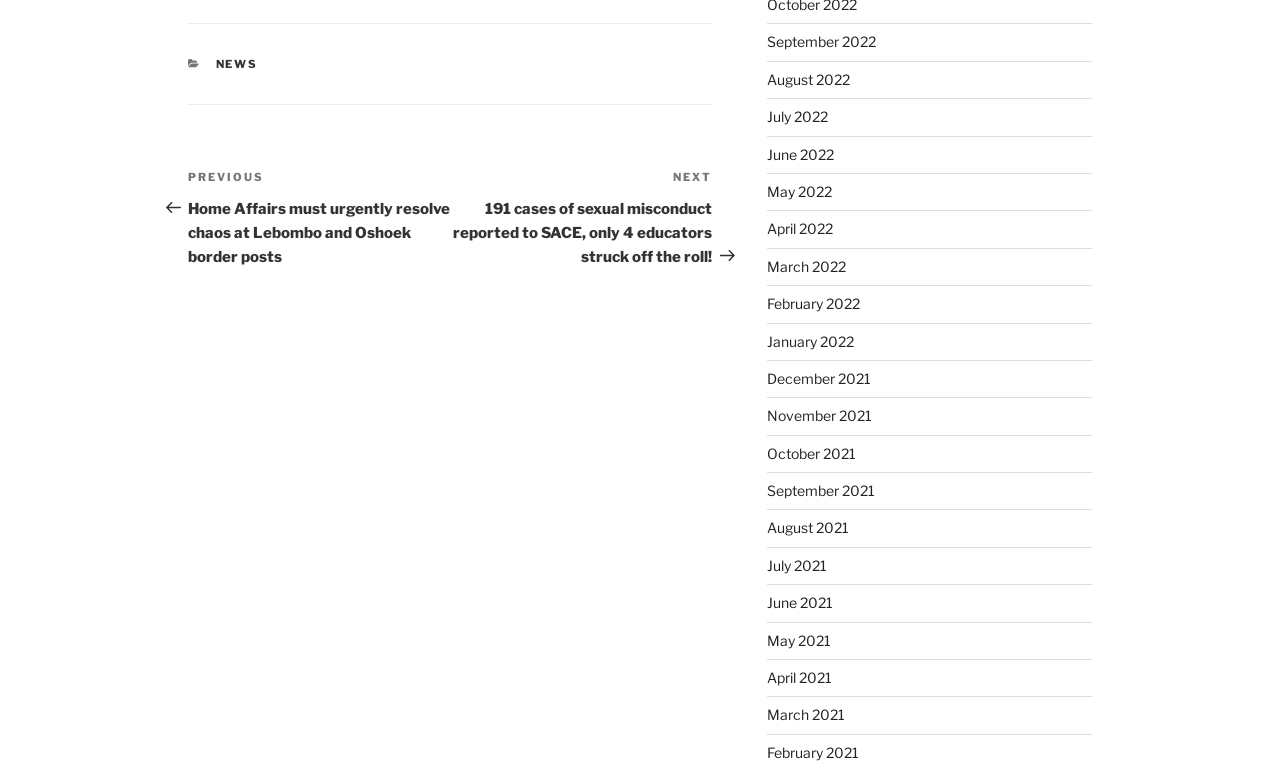Please use the details from the image to answer the following question comprehensively:
What is the title of the previous post?

I found the answer by looking at the navigation section of the webpage, where I saw a heading element with the content 'Post navigation' and a link element with the content 'Previous Post Home Affairs must urgently resolve chaos at Lebombo and Oshoek border posts', indicating that this is the title of the previous post.